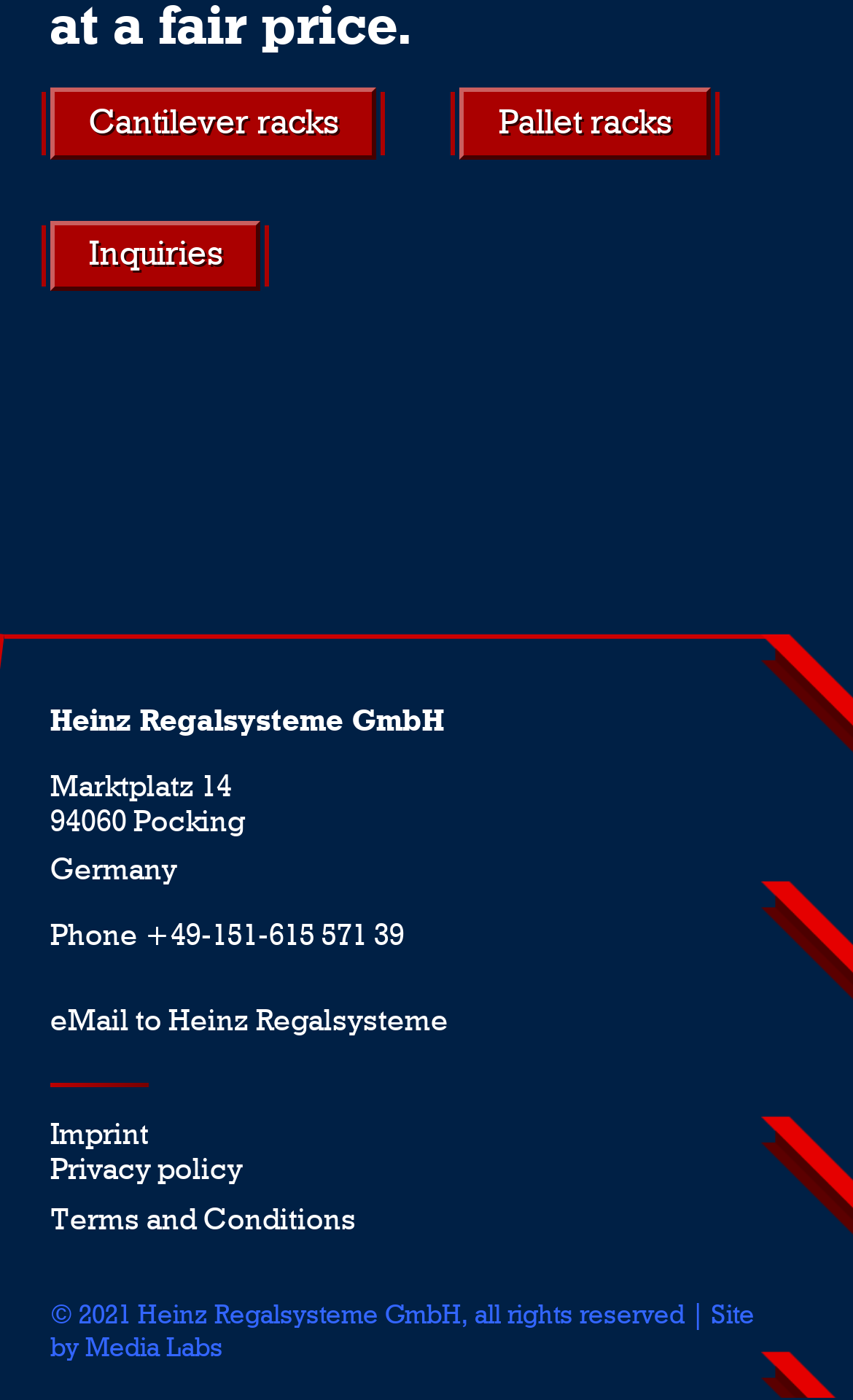Pinpoint the bounding box coordinates of the clickable element needed to complete the instruction: "Click on Cantilever racks". The coordinates should be provided as four float numbers between 0 and 1: [left, top, right, bottom].

[0.058, 0.075, 0.531, 0.1]